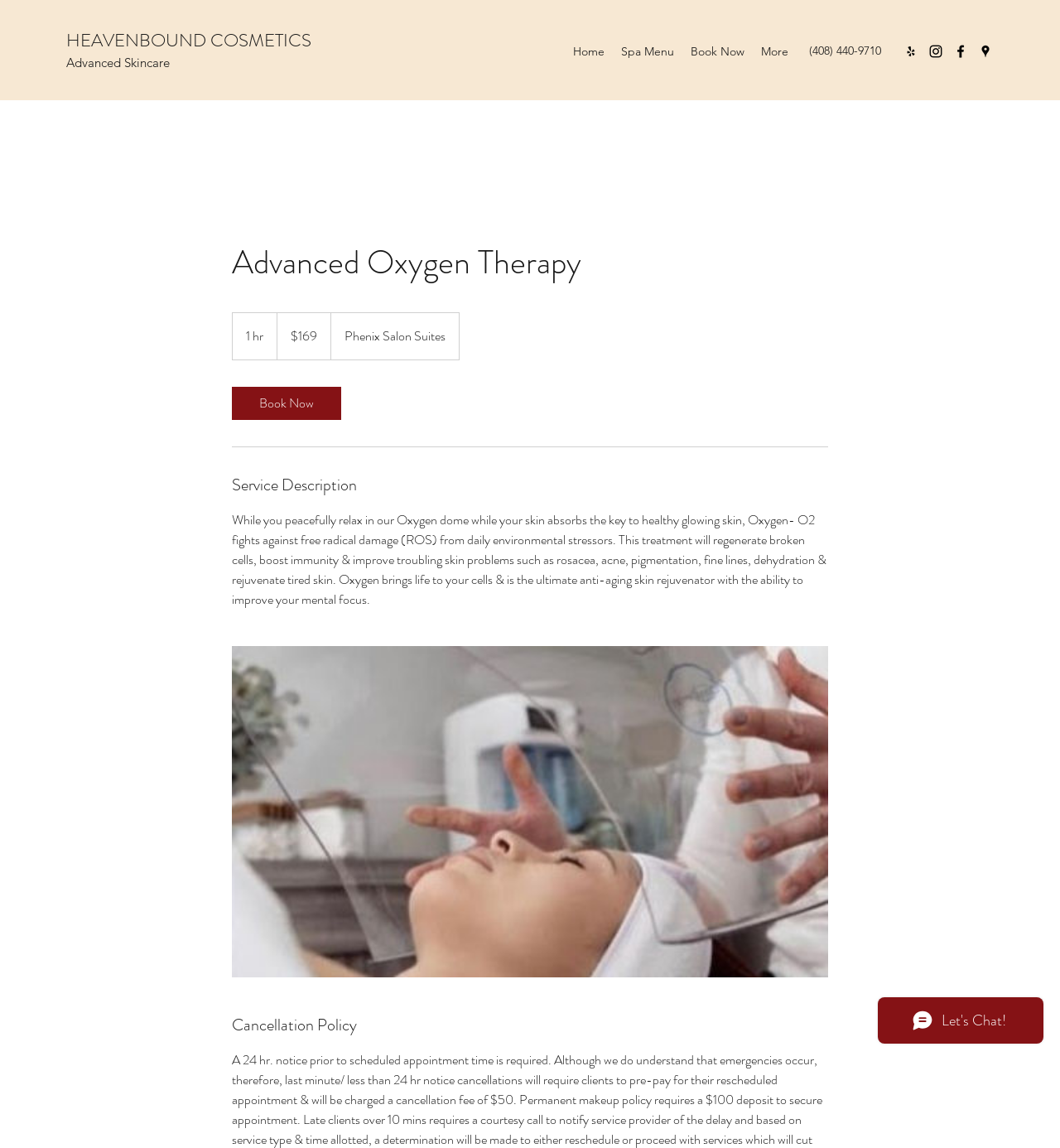What social media platforms does HeavenBound Cosmetic have?
Respond with a short answer, either a single word or a phrase, based on the image.

Yelp, Instagram, Facebook, Google Places